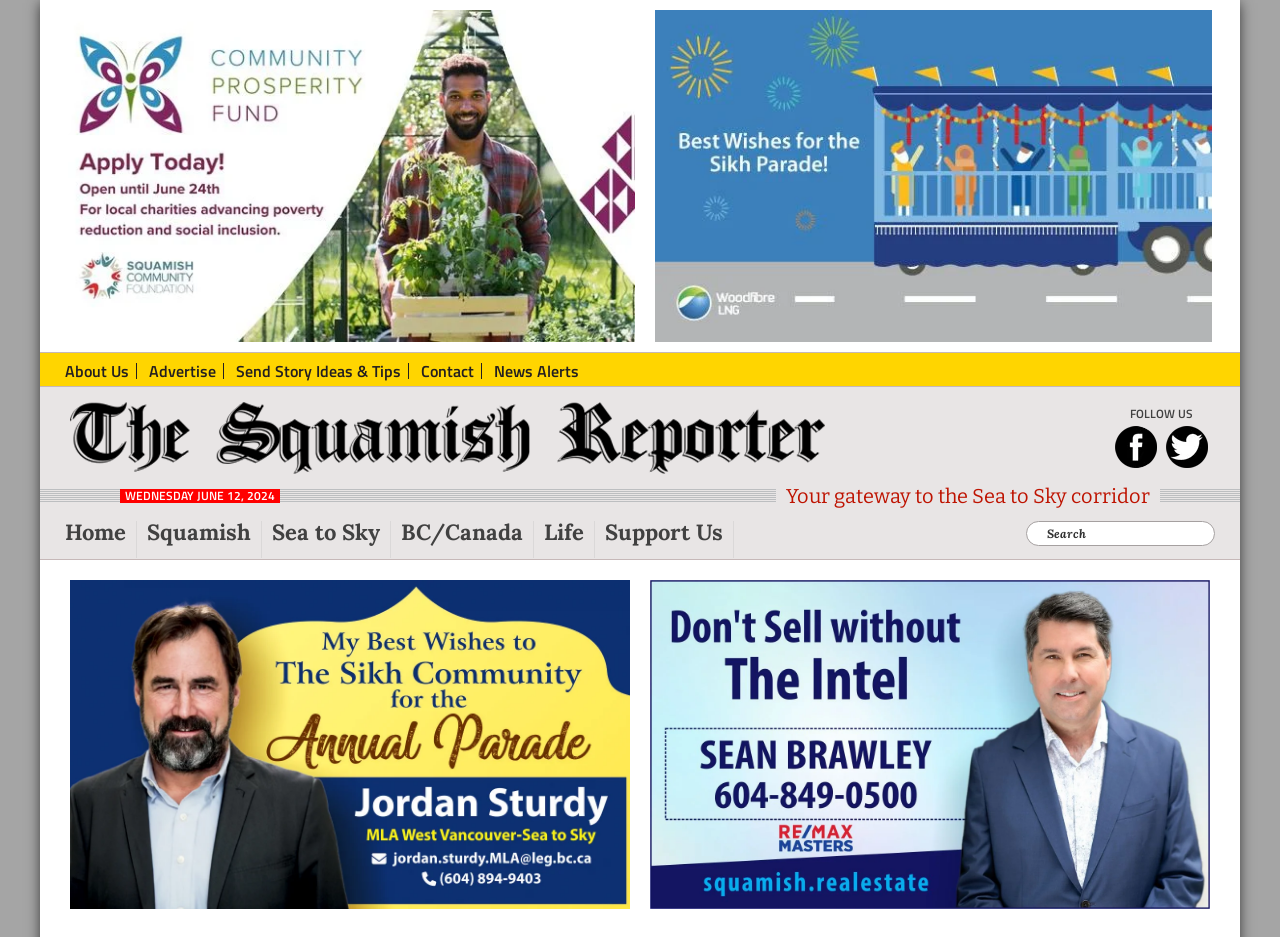Please find the bounding box coordinates of the element that needs to be clicked to perform the following instruction: "View the 'Squamish' news". The bounding box coordinates should be four float numbers between 0 and 1, represented as [left, top, right, bottom].

[0.115, 0.557, 0.205, 0.596]